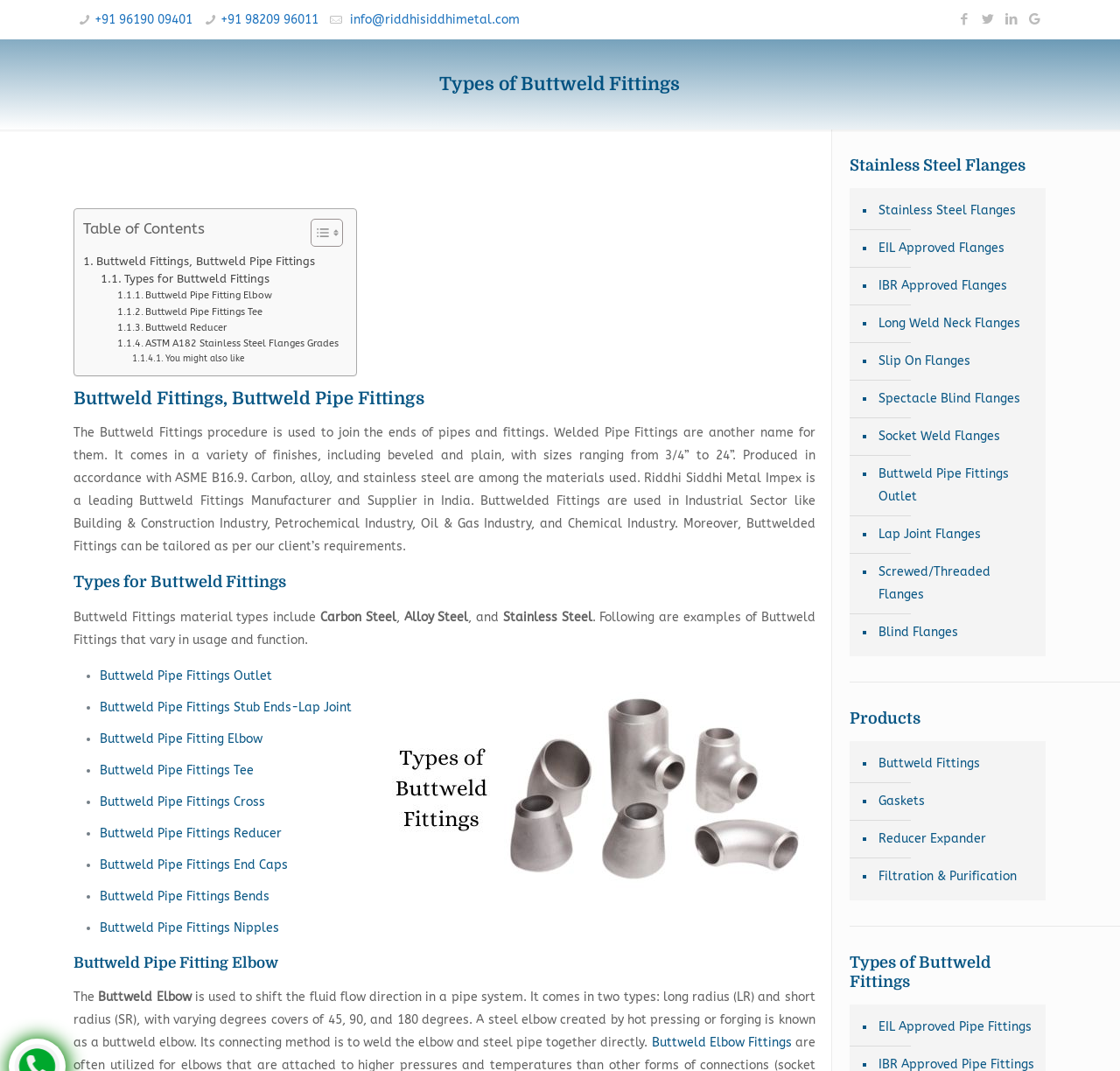Determine the title of the webpage and give its text content.

Buttweld Fittings, Buttweld Pipe Fittings